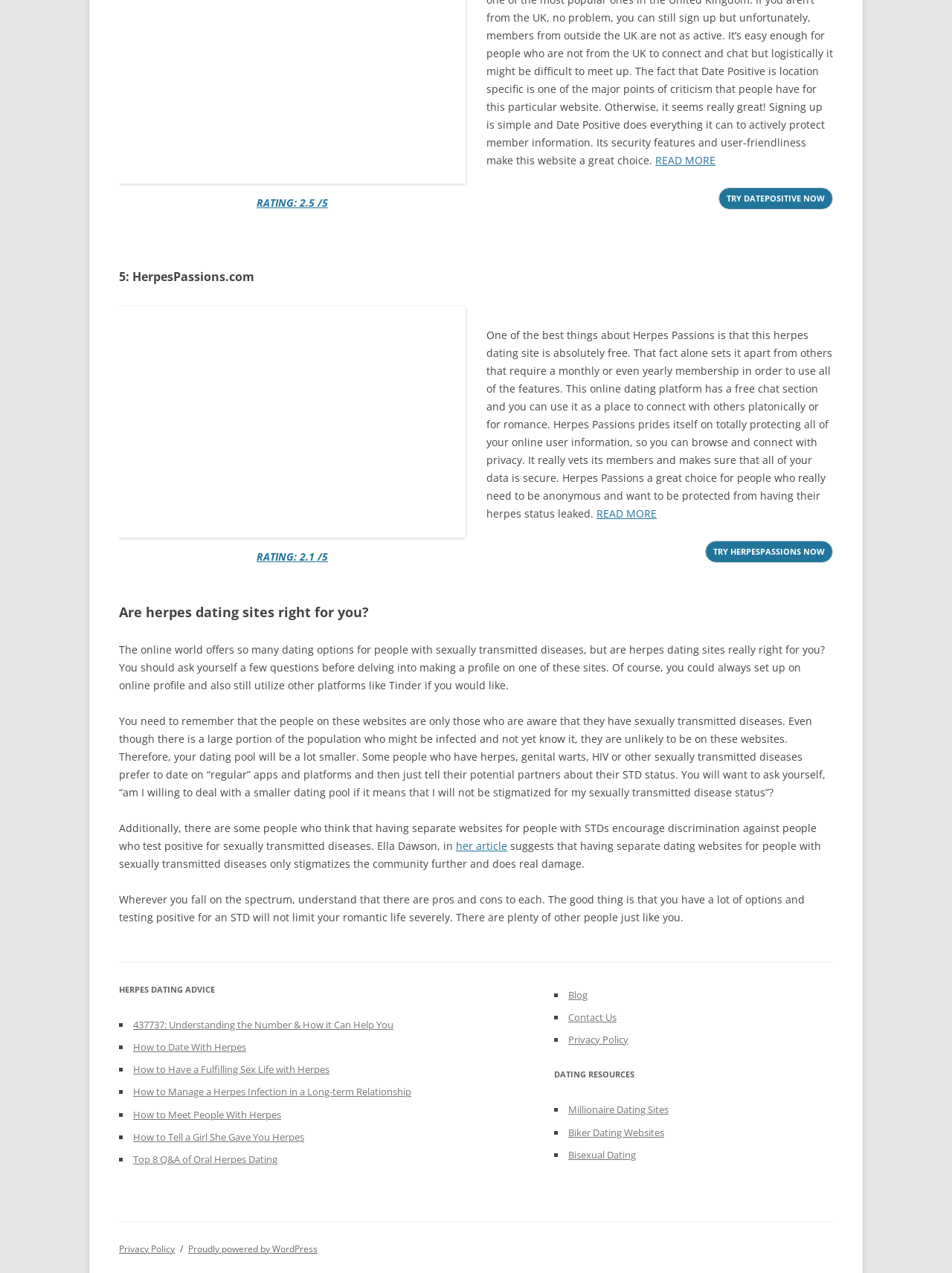Provide a short, one-word or phrase answer to the question below:
What is the rating of HerpesPassions.com?

2.1 /5